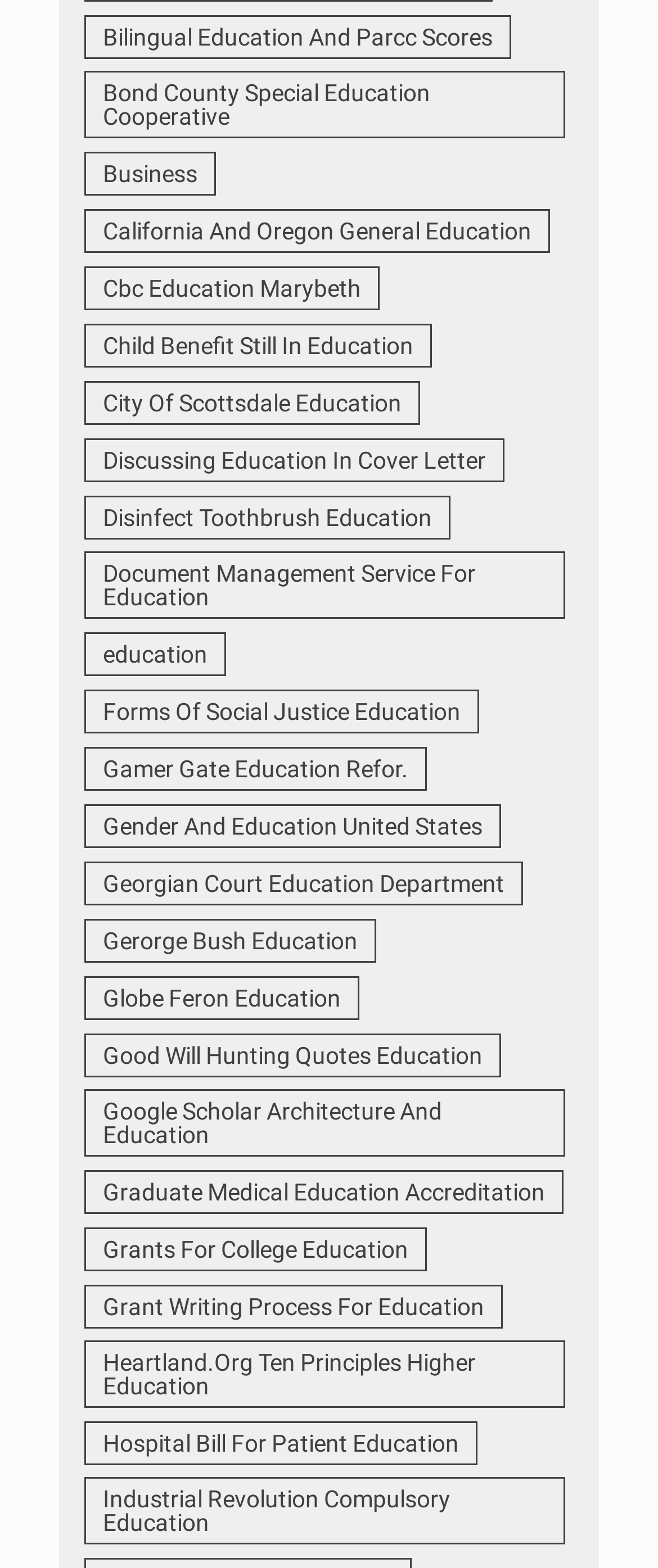Please mark the bounding box coordinates of the area that should be clicked to carry out the instruction: "Discover Grants For College Education".

[0.128, 0.782, 0.649, 0.81]